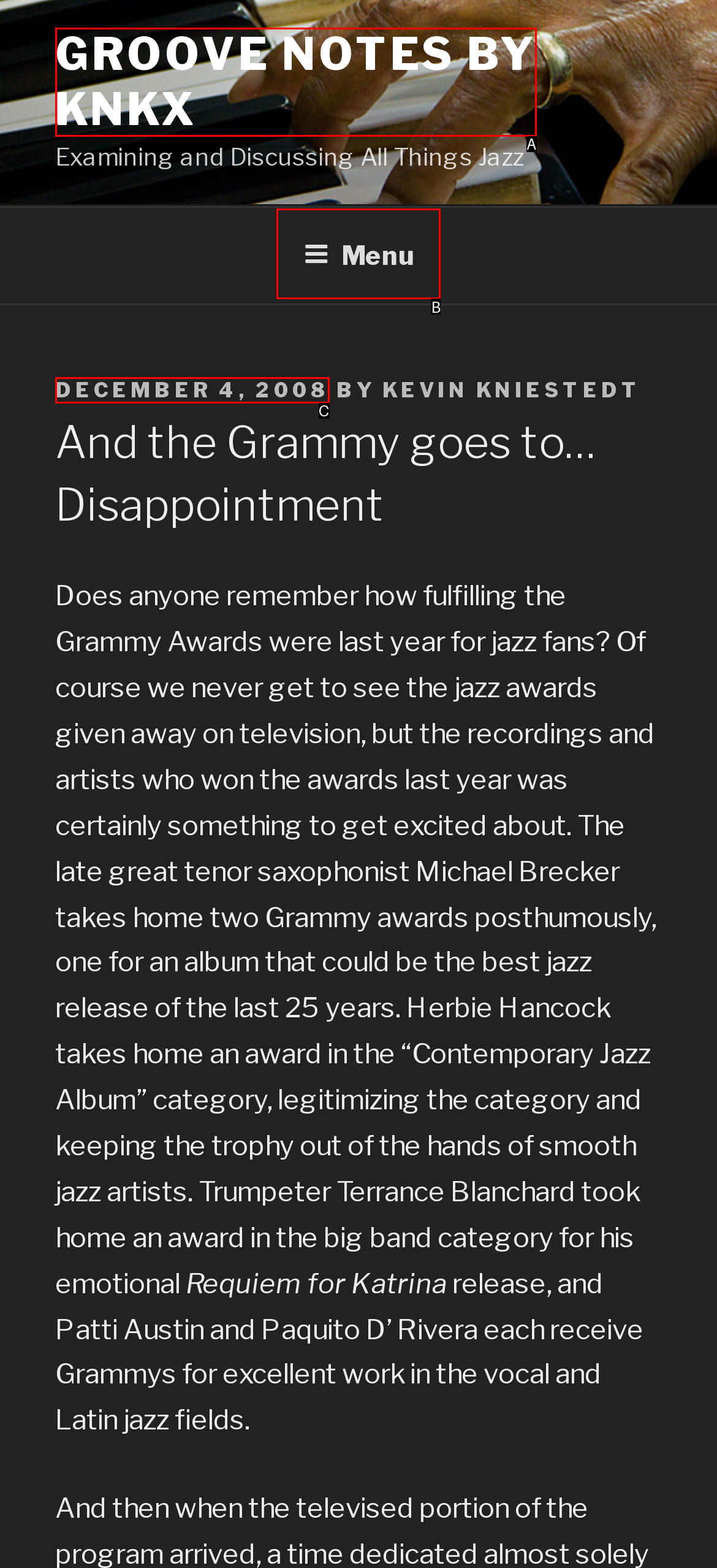Identify the option that corresponds to the description: more information 
Provide the letter of the matching option from the available choices directly.

None